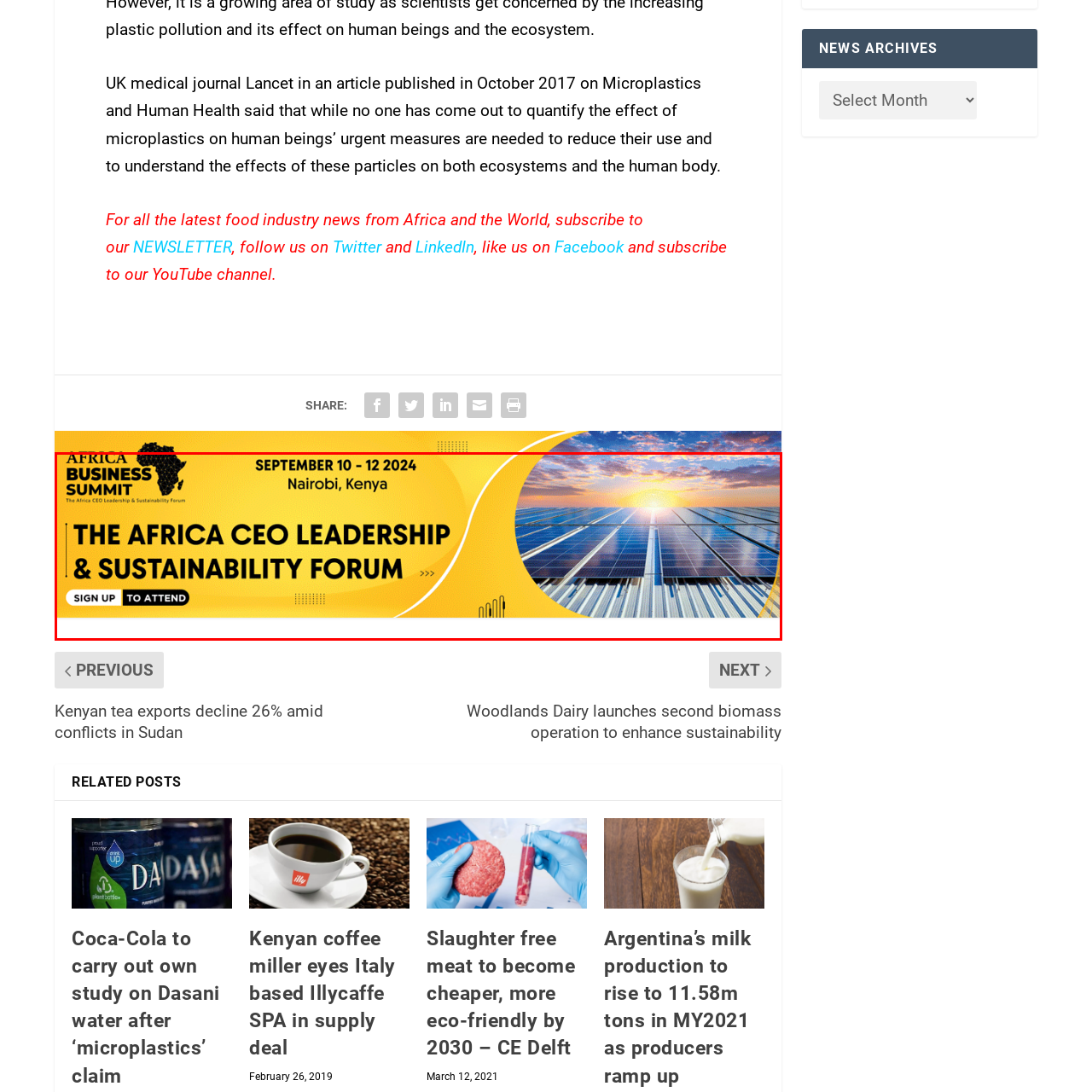Elaborate on the visual content inside the red-framed section with detailed information.

The image promotes the "Africa CEO Leadership & Sustainability Forum," a significant event set to take place from September 10 to 12, 2024, in Nairobi, Kenya. The vibrant yellow background highlights the theme of sustainability, complemented by an image of solar panels reflecting the sunlight, symbolizing a commitment to renewable energy and sustainable business practices. The text encourages participation with a clear "SIGN UP TO ATTEND" call to action, inviting leaders and stakeholders to engage in discussions crucial for the continent's future. This forum aims to unite influential figures in addressing leadership challenges and advancing sustainable development across Africa.